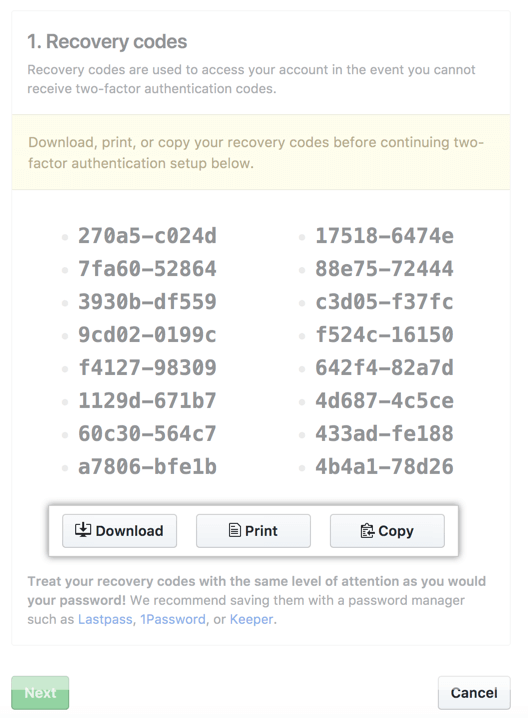Detail everything you observe in the image.

The image displays a section titled "1. Recovery codes," which outlines the importance of these codes in accessing your account should you lose the ability to receive two-factor authentication codes. It emphasizes the necessity of downloading, printing, or copying these recovery codes before proceeding with the two-factor authentication setup. 

Beneath the instructive text, a list of unique recovery codes can be seen, each structured in a format that consists of alphanumeric characters separated by hyphens. Prominent buttons labeled "Download," "Print," and "Copy" are provided, offering various ways to save these crucial codes. A cautionary note advises users to treat these codes with the same level of care as their passwords, suggesting the use of password managers like Lastpass, 1Password, or Keeper for secure storage. This image serves as a vital guide for users to ensure their account security during the two-factor authentication process.